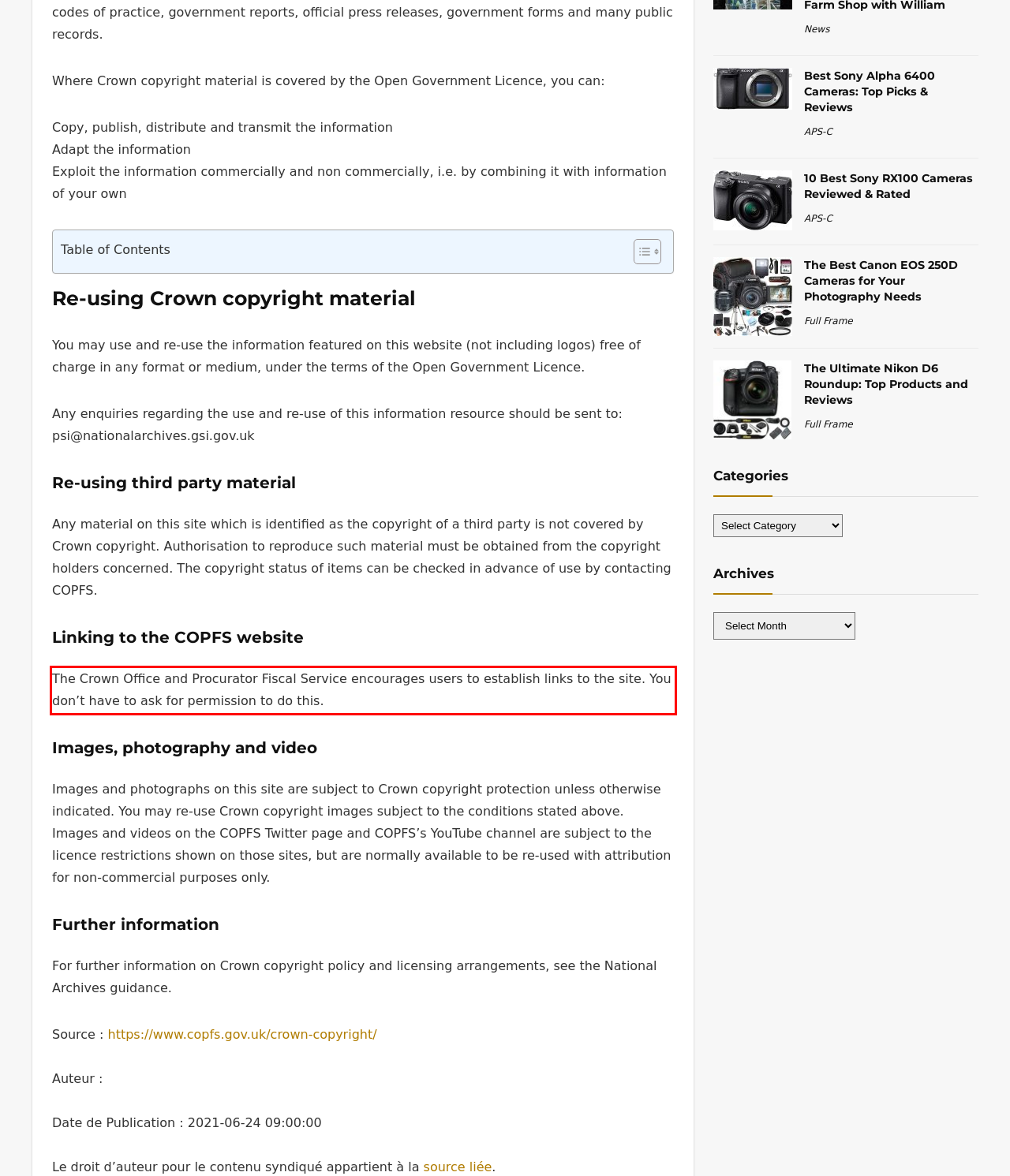You have a screenshot of a webpage where a UI element is enclosed in a red rectangle. Perform OCR to capture the text inside this red rectangle.

The Crown Office and Procurator Fiscal Service encourages users to establish links to the site. You don’t have to ask for permission to do this.